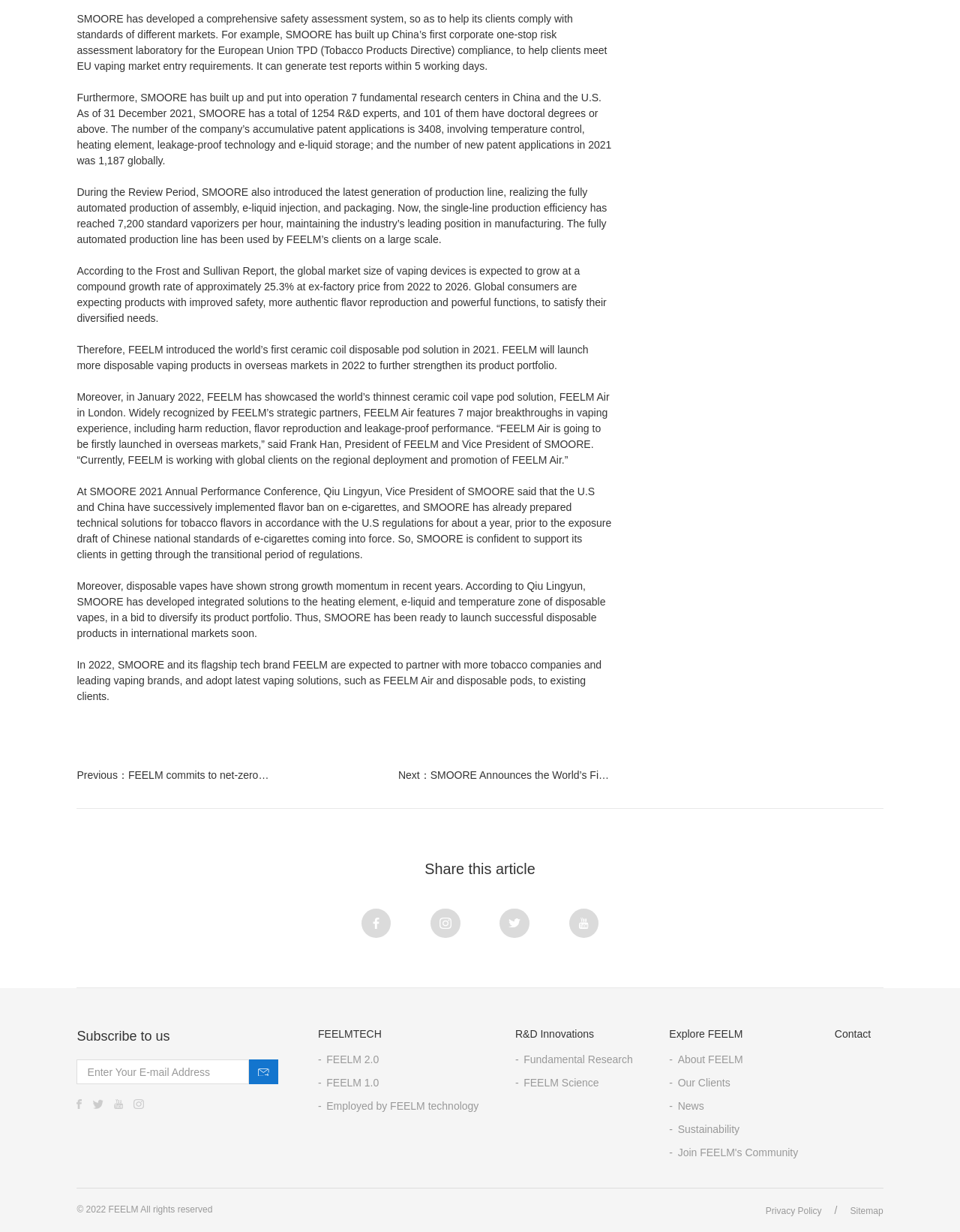What is the name of the company's flagship tech brand?
Please craft a detailed and exhaustive response to the question.

I found the answer by looking at the various elements on the webpage that mention FEELM, such as the link 'FEELM commits to net-zero carbon emissions by 2050' and the StaticText element that says 'FEELMTECH'.